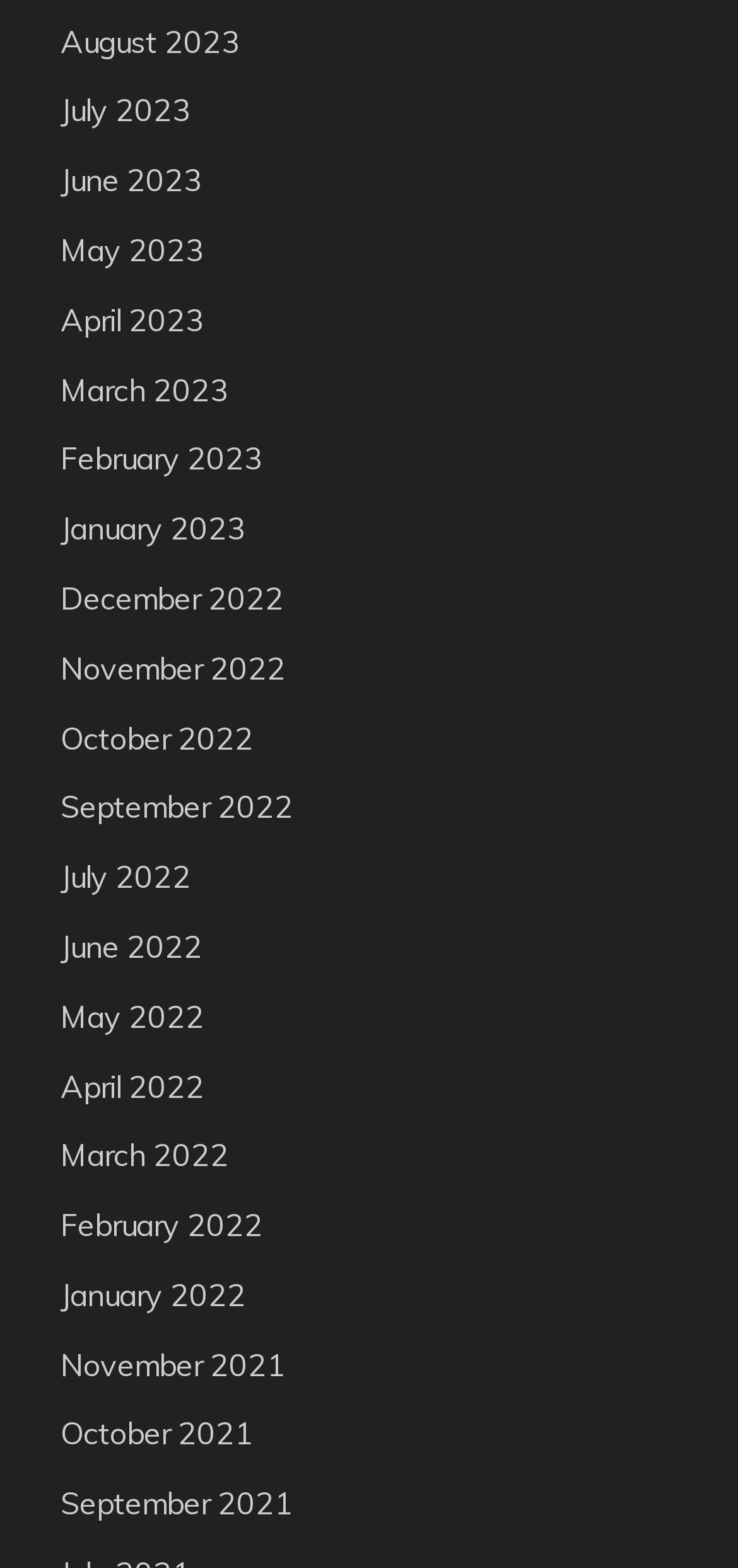Using the information in the image, give a comprehensive answer to the question: 
How many links are there in the first row?

I analyzed the bounding box coordinates of the link elements and found that the first four links (August 2023 to May 2023) have similar y1 and y2 coordinates, indicating that they are in the same row. Therefore, there are 4 links in the first row.